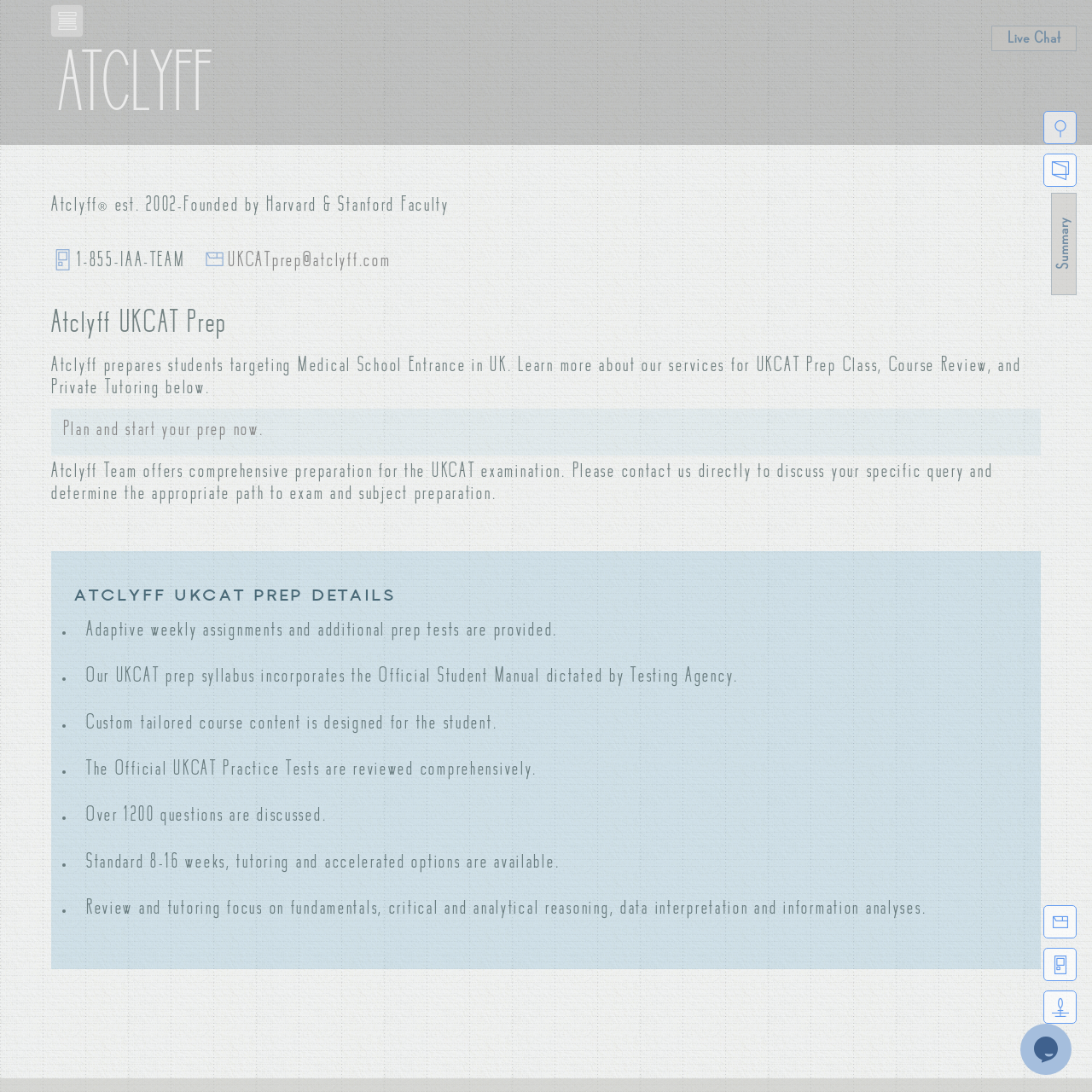What is the email address to contact Atclyff for UKCAT prep?
Based on the screenshot, provide your answer in one word or phrase.

UKCATprep@atclyff.com